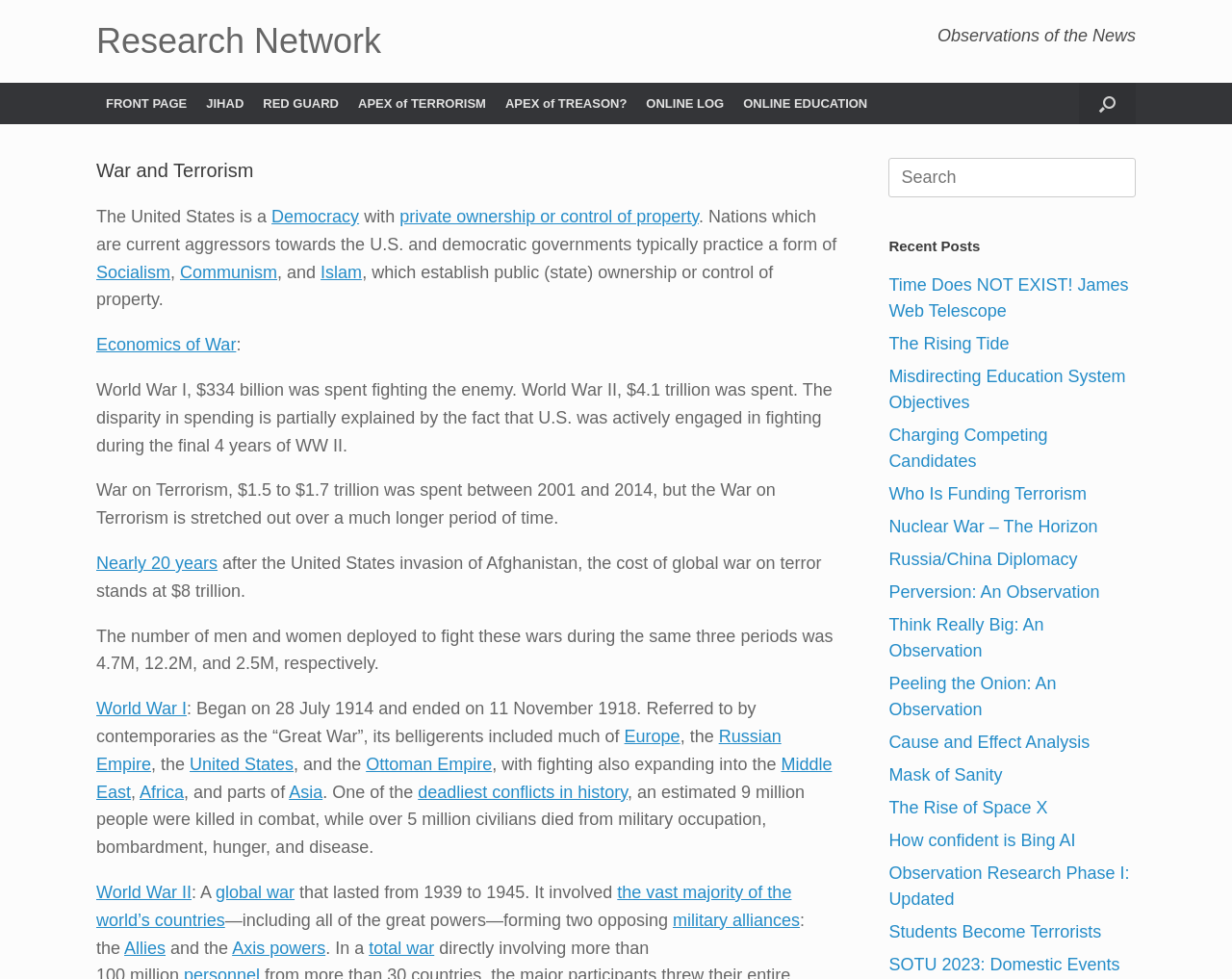Find the bounding box coordinates of the element to click in order to complete the given instruction: "Learn about the Economics of War."

[0.078, 0.342, 0.192, 0.362]